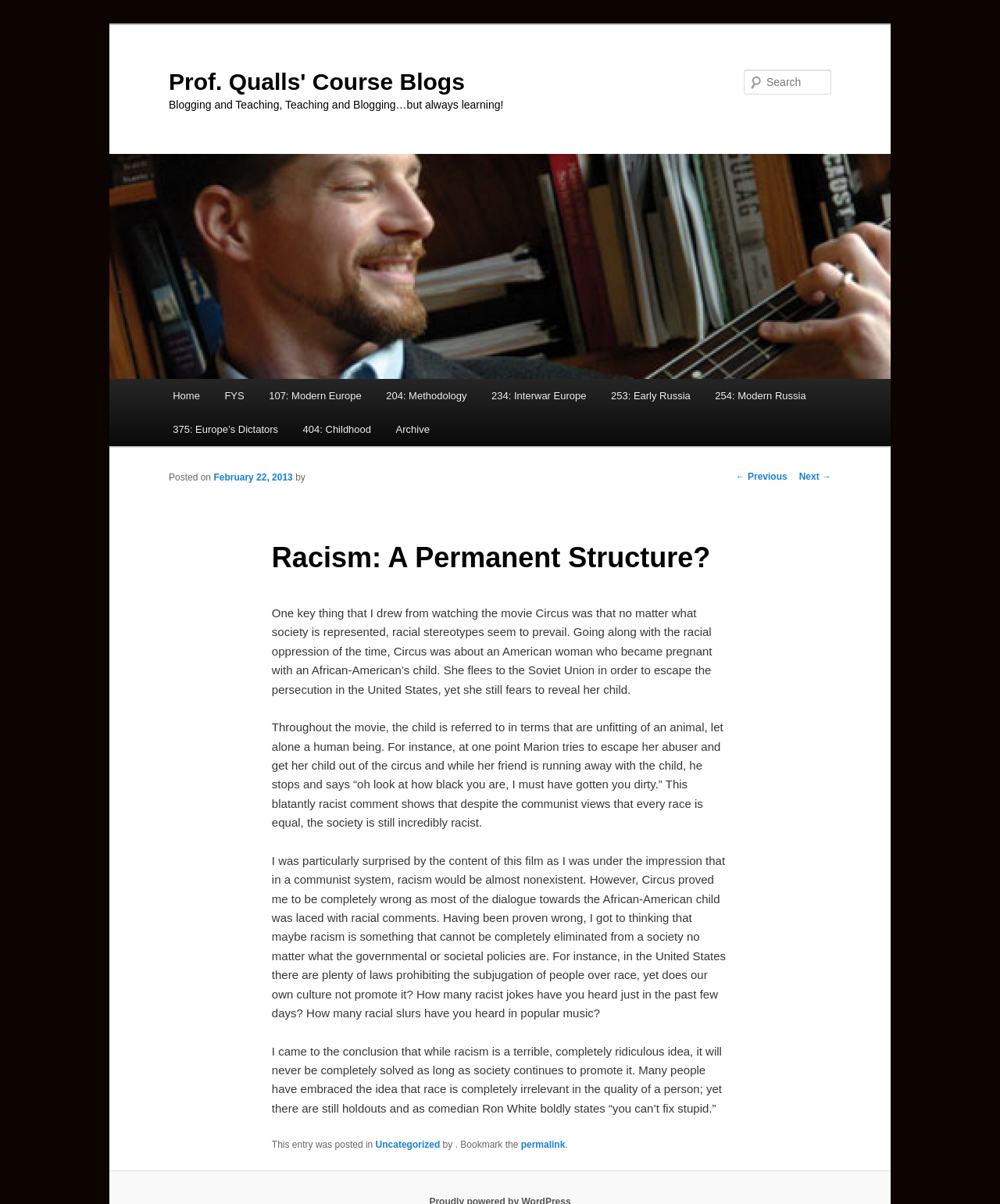Please find and provide the title of the webpage.

Prof. Qualls' Course Blogs